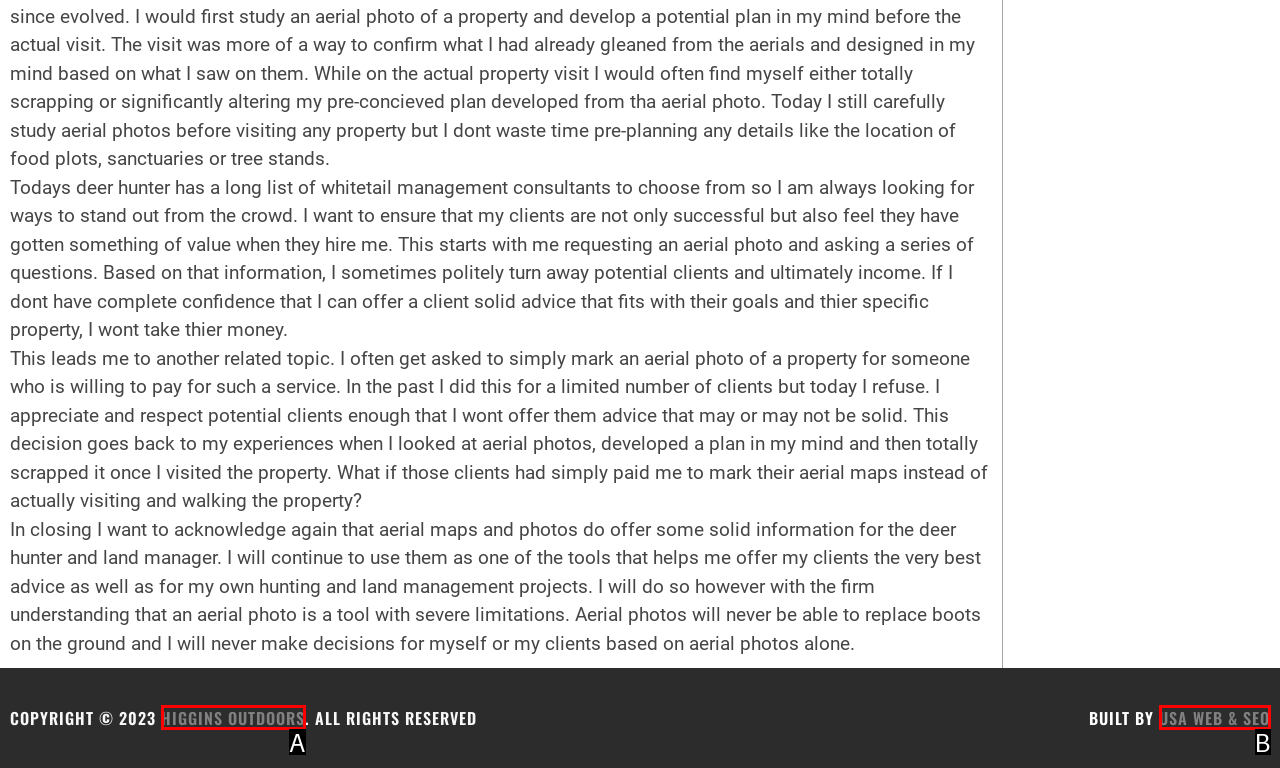Identify the letter of the UI element that corresponds to: USA Web & SEO
Respond with the letter of the option directly.

B